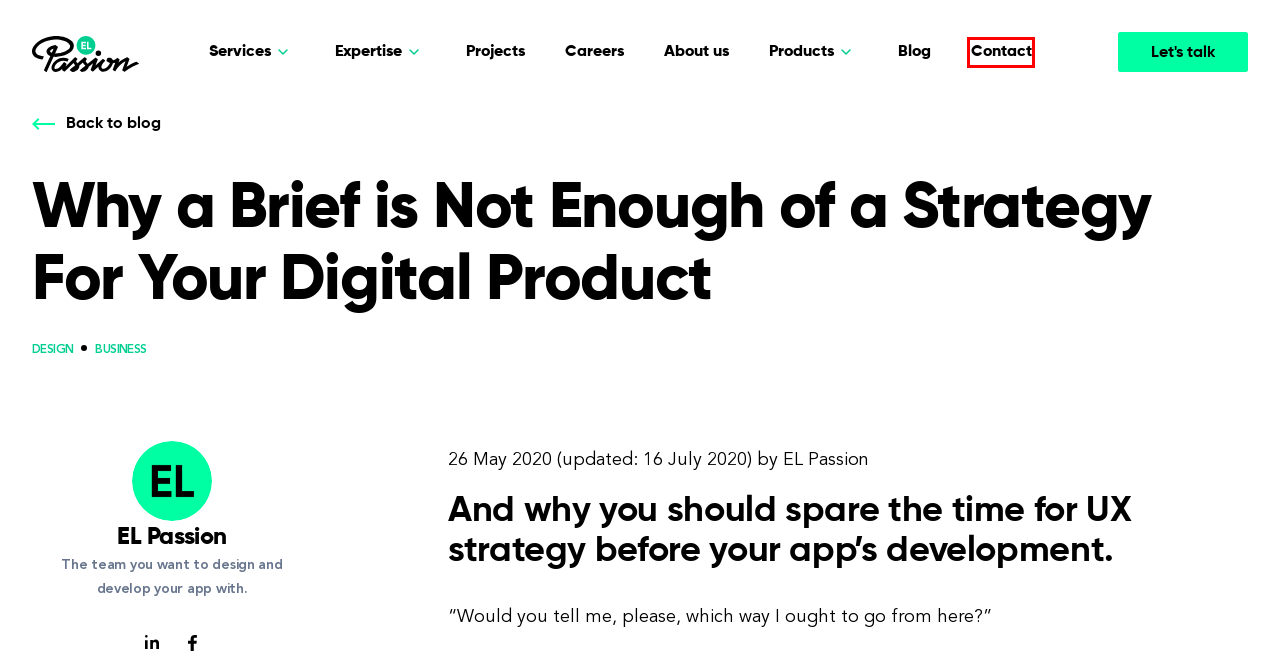Analyze the given webpage screenshot and identify the UI element within the red bounding box. Select the webpage description that best matches what you expect the new webpage to look like after clicking the element. Here are the candidates:
A. EL Chrono - Affordable Time Tracking | EL Passion
B. EL Passion | Get an Estimate
C. See our project case studies | EL Passion
D. Custom Software Design & Development Agency - EL Passion
E. EL Passion | Contact
F. Digital Product Design & Development Services | EL Passion
G. Mobile App Development Company Poland | EL Passion
H. DevOps Services - EL Passion

E